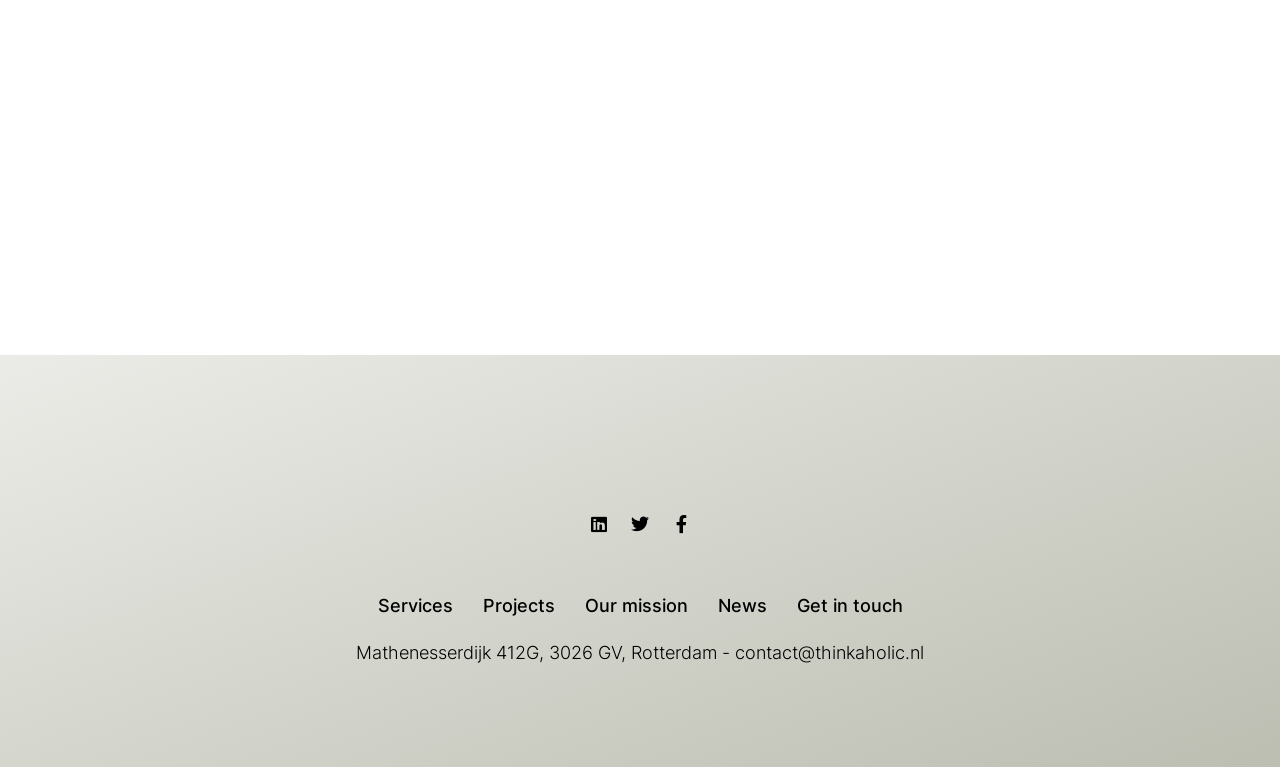Find the bounding box coordinates of the element I should click to carry out the following instruction: "Check News".

[0.561, 0.772, 0.599, 0.807]